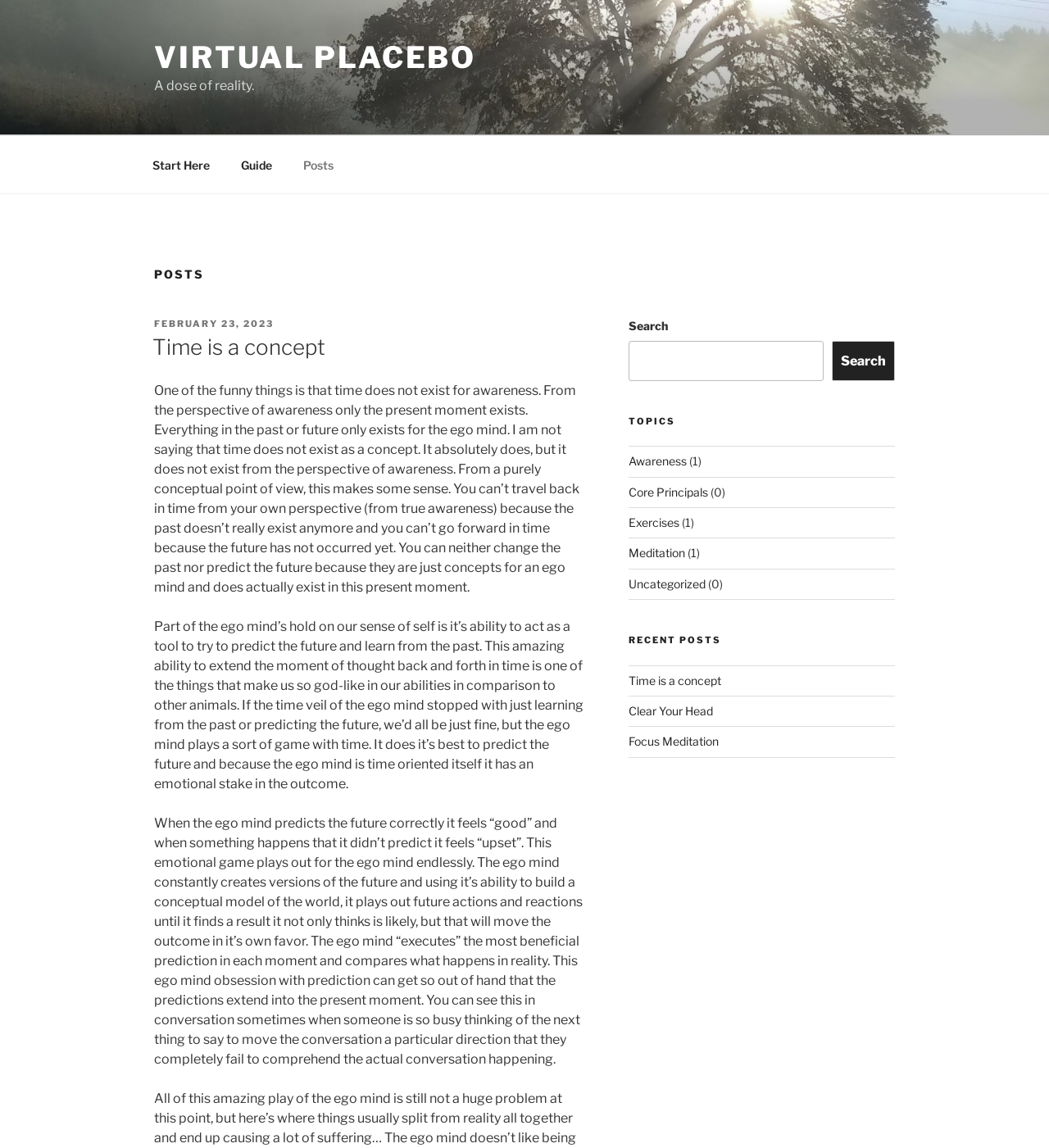Locate the bounding box coordinates of the segment that needs to be clicked to meet this instruction: "Explore the 'Awareness' topic".

[0.599, 0.396, 0.654, 0.408]